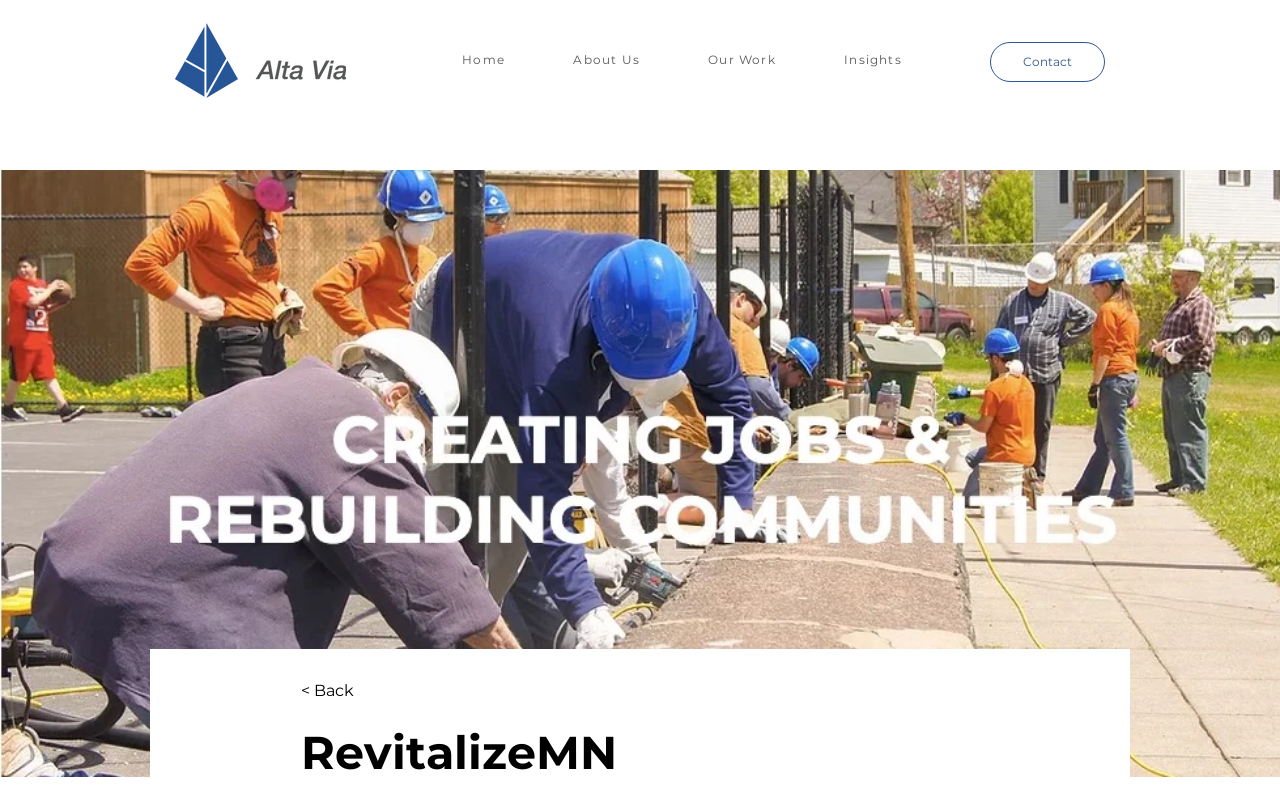What is the name of the organization?
Based on the image, please offer an in-depth response to the question.

The name of the organization can be found in the heading element at the bottom of the page, which reads 'RevitalizeMN'.